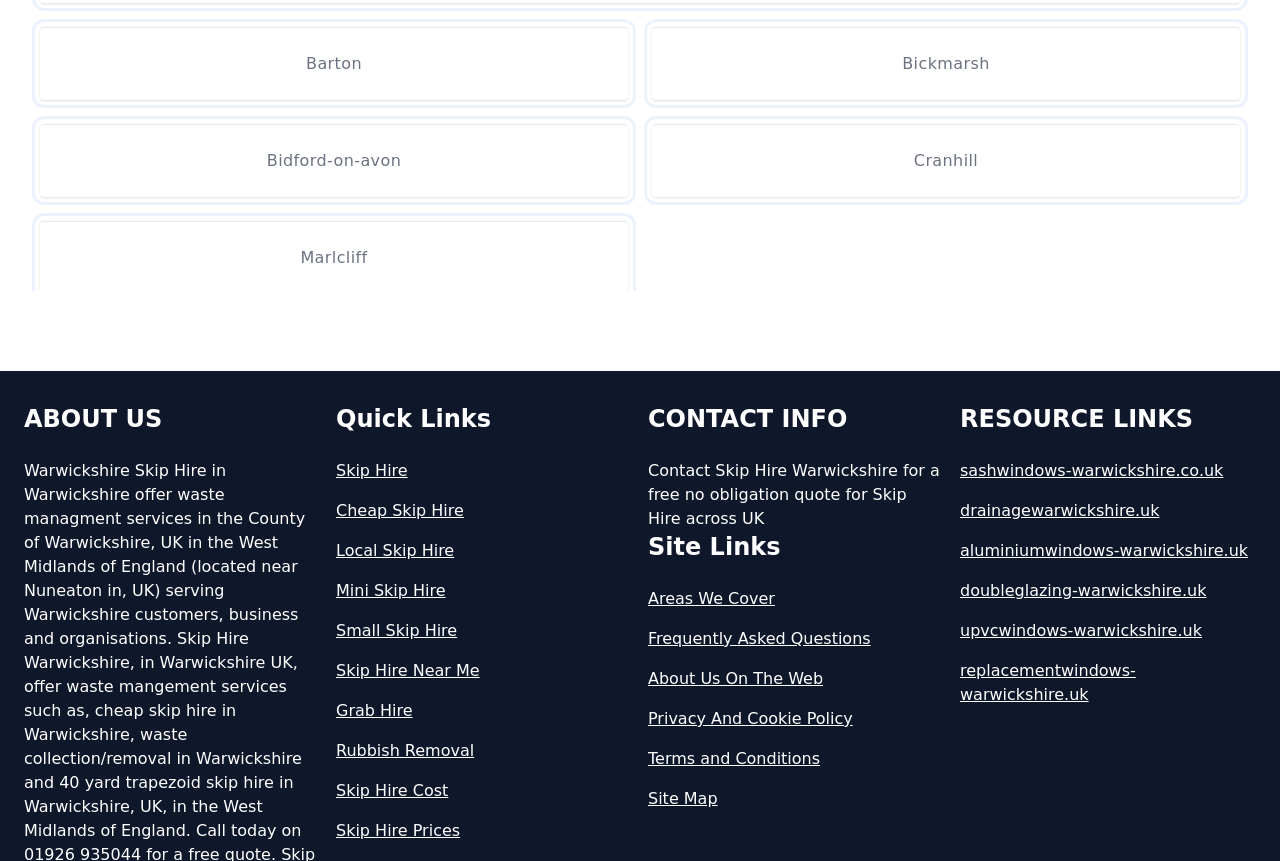What is the last resource link listed?
Answer the question with just one word or phrase using the image.

replacementwindows-warwickshire.uk